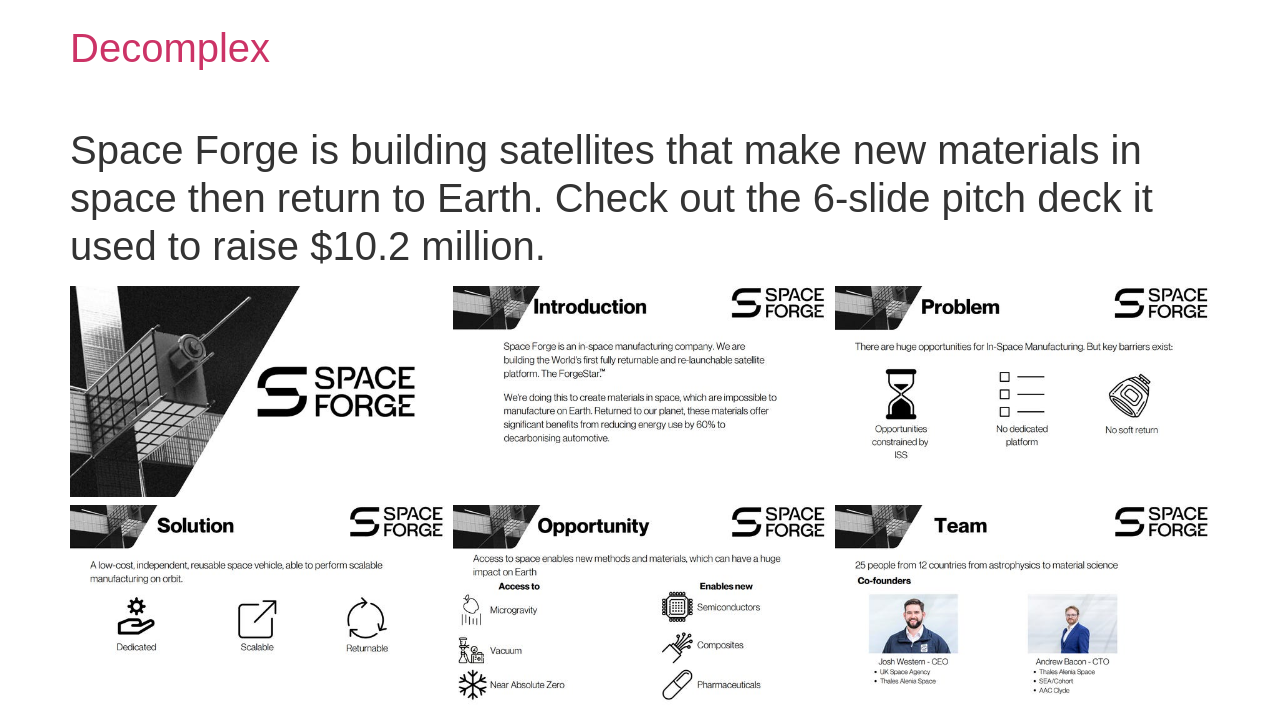Utilize the information from the image to answer the question in detail:
What is the purpose of the satellites built by Space Forge?

The heading 'Space Forge is building satellites that make new materials in space then return to Earth. Check out the 6-slide pitch deck it used to raise $10.2 million.' explicitly states the purpose of the satellites built by Space Forge, which is to make new materials in space.